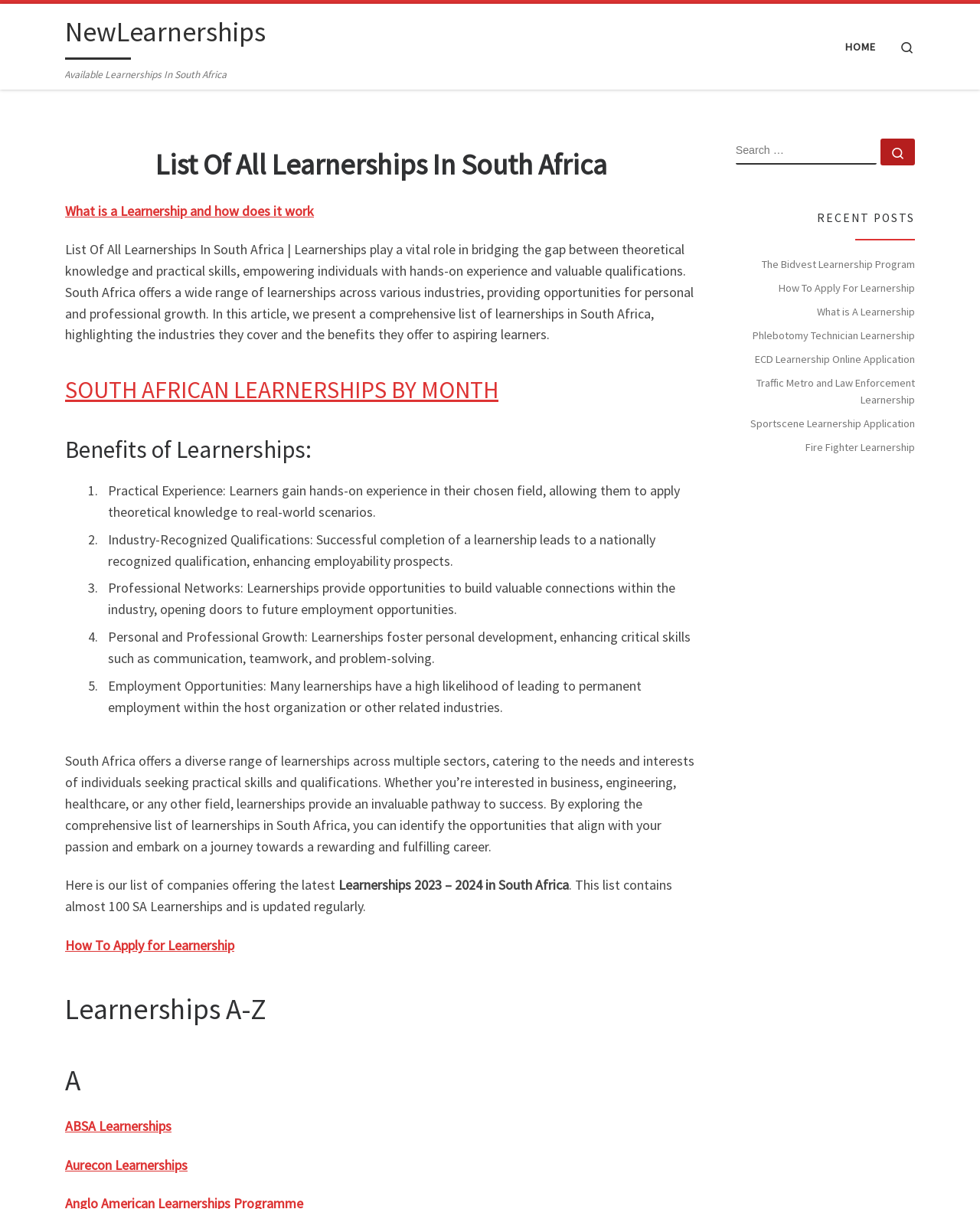How many learnerships are listed on the webpage? From the image, respond with a single word or brief phrase.

Almost 100